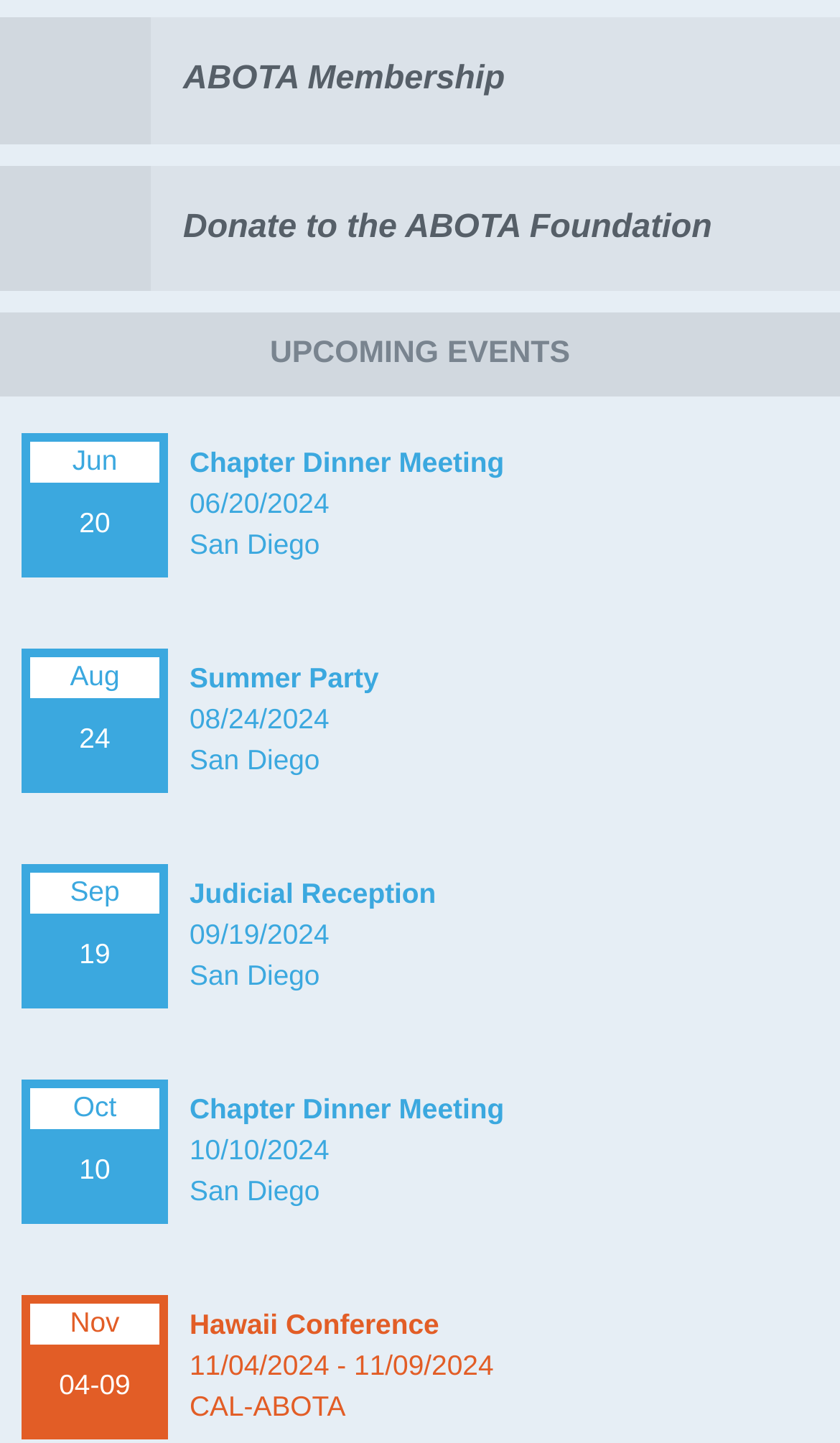What is the organization's name?
Make sure to answer the question with a detailed and comprehensive explanation.

The organization's name can be found in the logo links at the top of the page, specifically in the elements 'ABOTA logo ABOTA Membership' and 'ABOTA logo Donate to the ABOTA Foundation'.